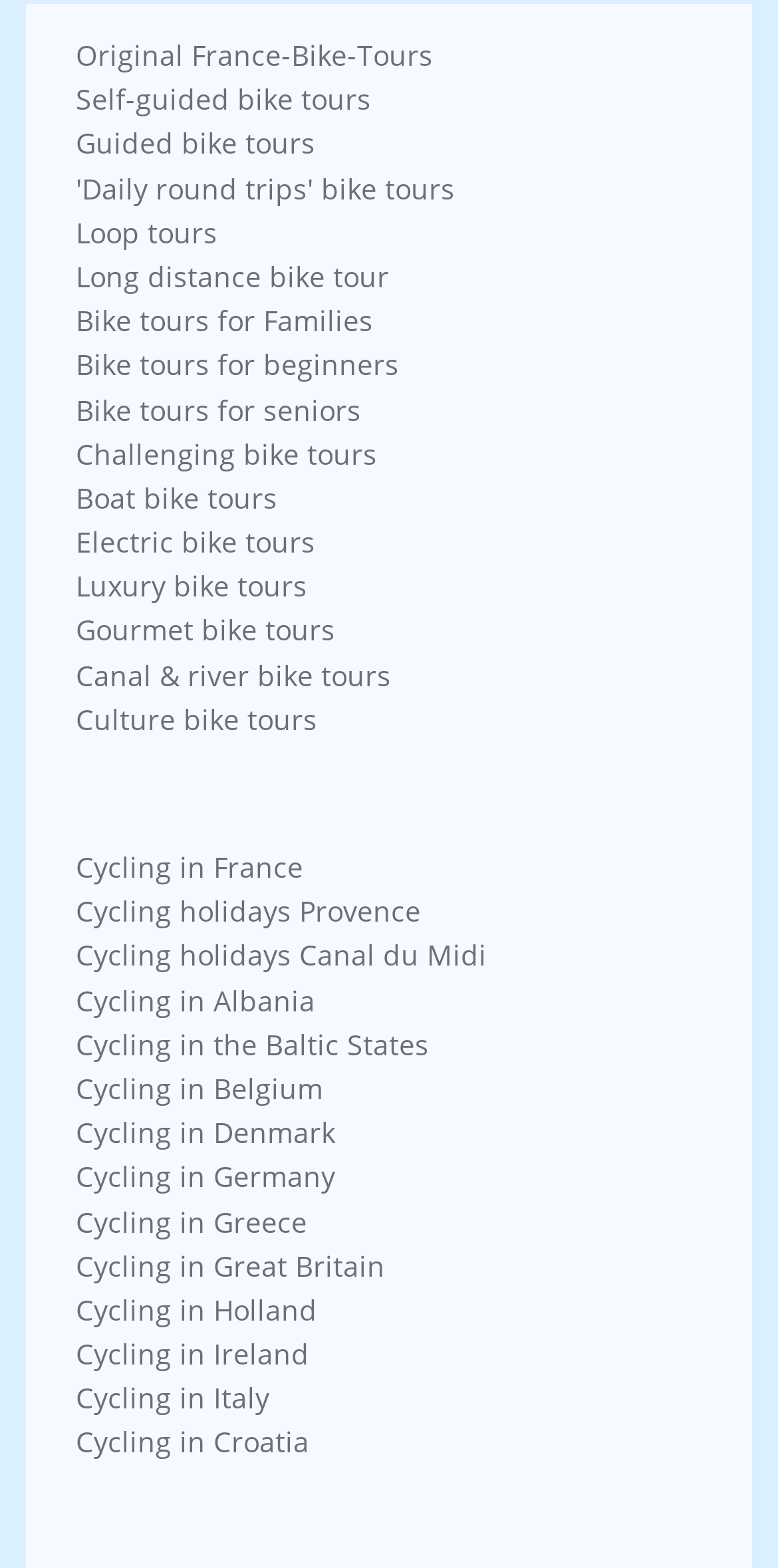Can I take a bike tour on a boat?
Answer the question in as much detail as possible.

The webpage lists 'Boat bike tours' as one of the available bike tour options, suggesting that it is possible to take a bike tour on a boat.